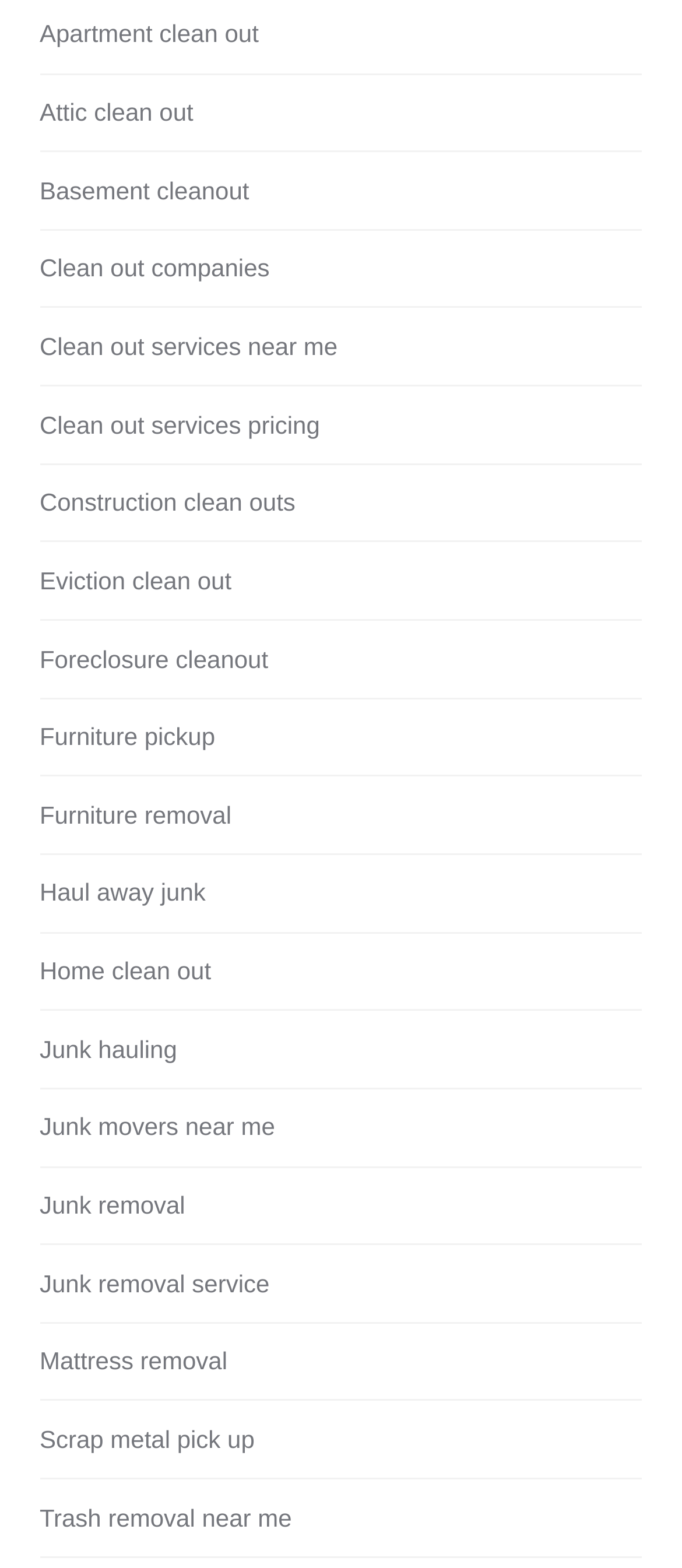Can you give a detailed response to the following question using the information from the image? What is the purpose of the links on this webpage?

The links on this webpage seem to be categorized by the type of junk removal service offered, suggesting that the purpose of these links is to provide users with options to access different services provided by the company.